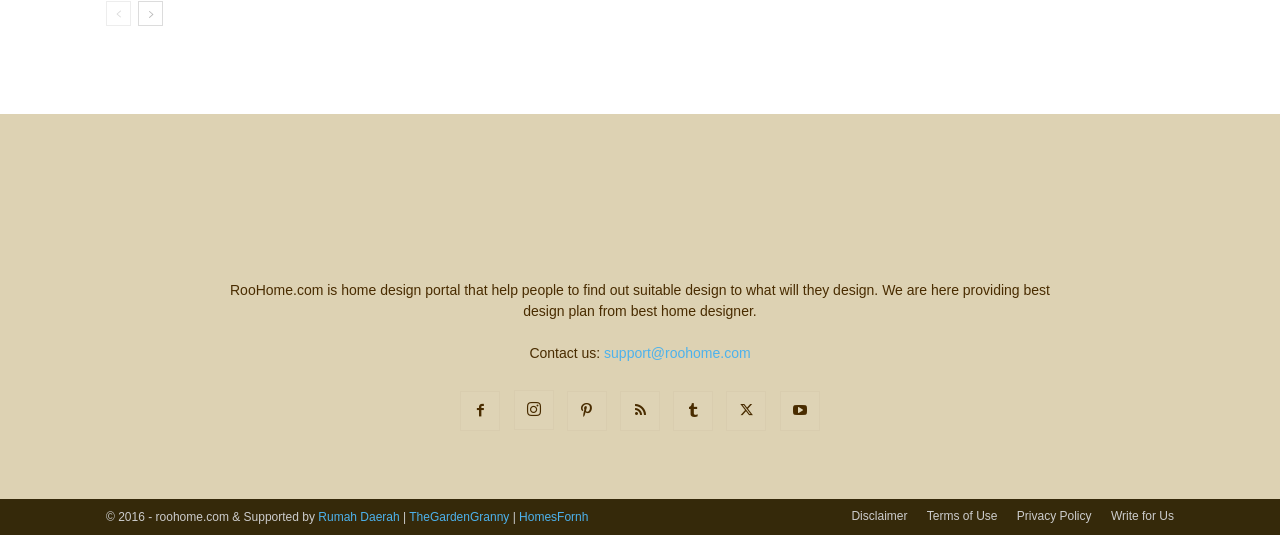What is the purpose of RooHome.com?
Please answer the question as detailed as possible.

Based on the StaticText element with ID 282, RooHome.com is described as a home design portal that helps people find suitable designs for their projects, providing the best design plans from top home designers.